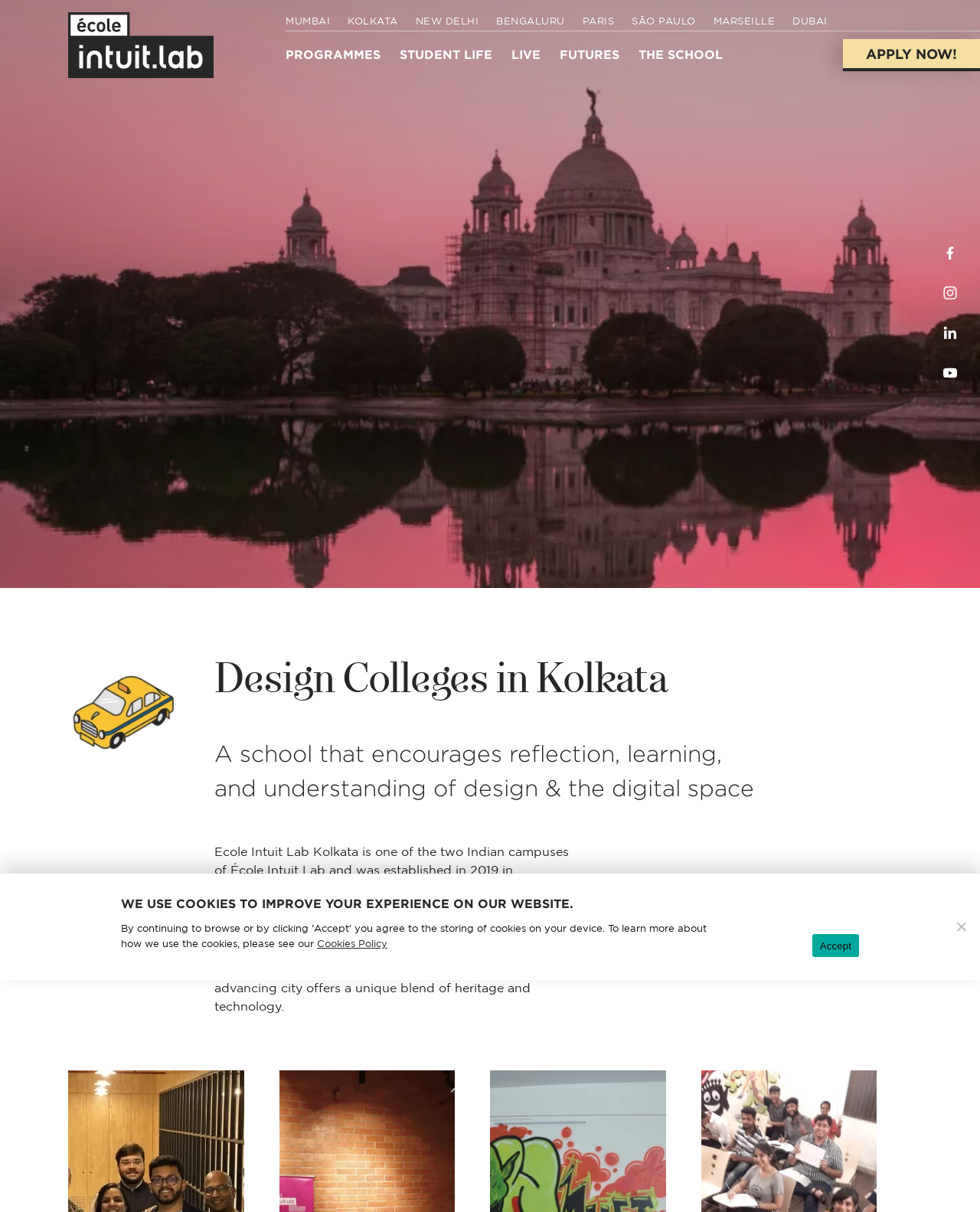Locate the bounding box coordinates of the clickable region necessary to complete the following instruction: "Learn about student life at Intuit Lab". Provide the coordinates in the format of four float numbers between 0 and 1, i.e., [left, top, right, bottom].

[0.408, 0.033, 0.522, 0.056]